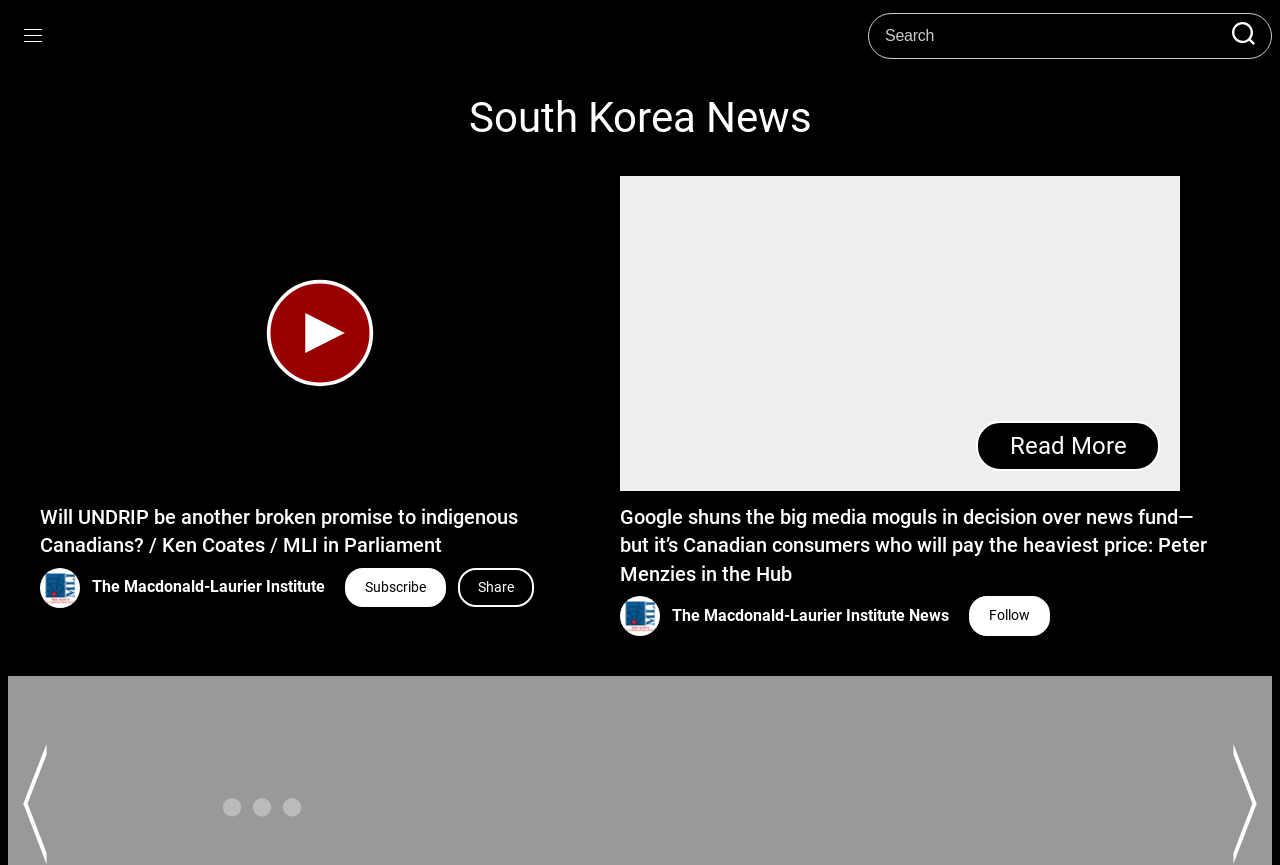Using the provided element description, identify the bounding box coordinates as (top-left x, top-left y, bottom-right x, bottom-right y). Ensure all values are between 0 and 1. Description: Subscribe

[0.27, 0.656, 0.348, 0.702]